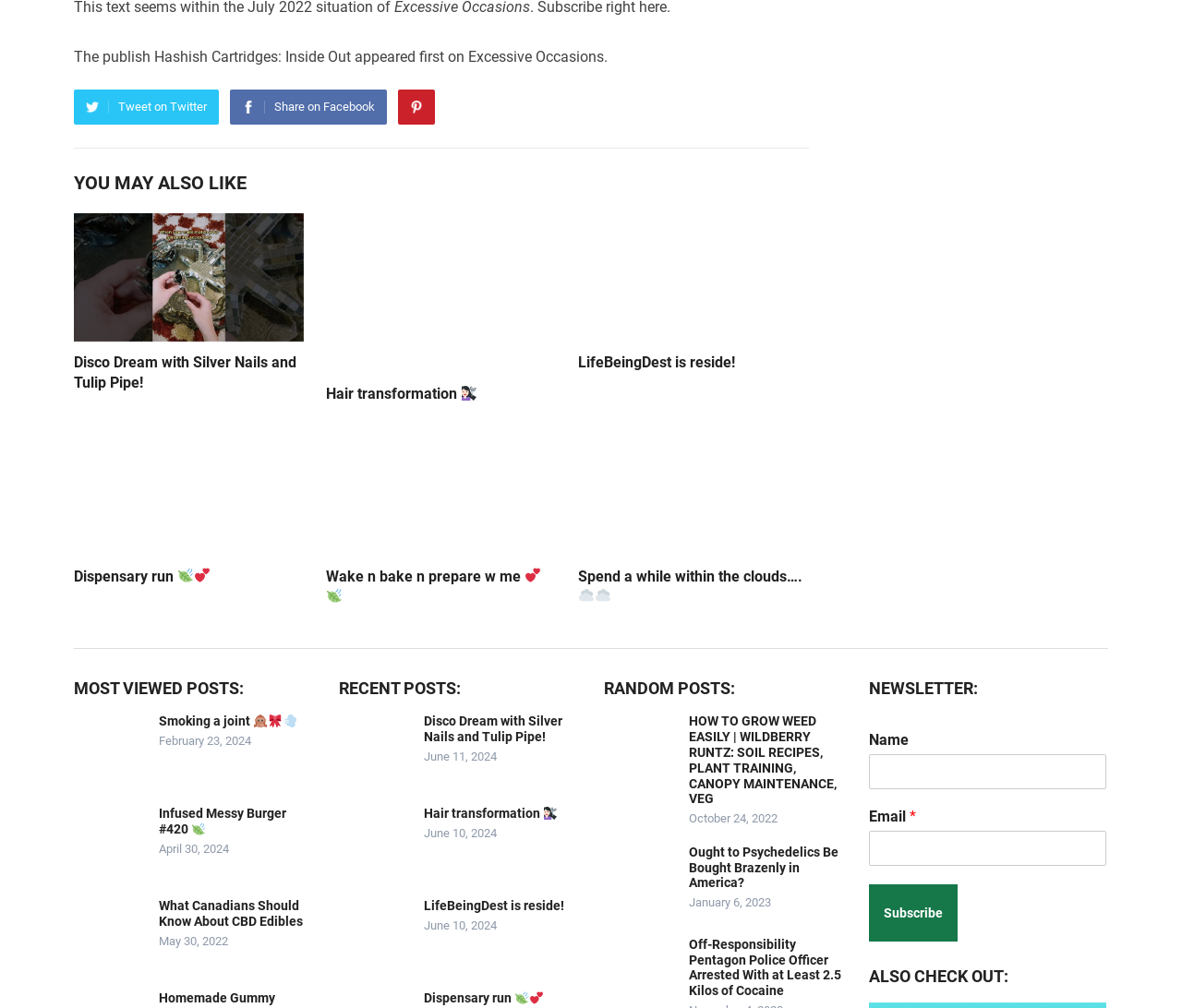Please locate the clickable area by providing the bounding box coordinates to follow this instruction: "Check 'LifeBeingDest is live!' post".

[0.489, 0.212, 0.684, 0.341]